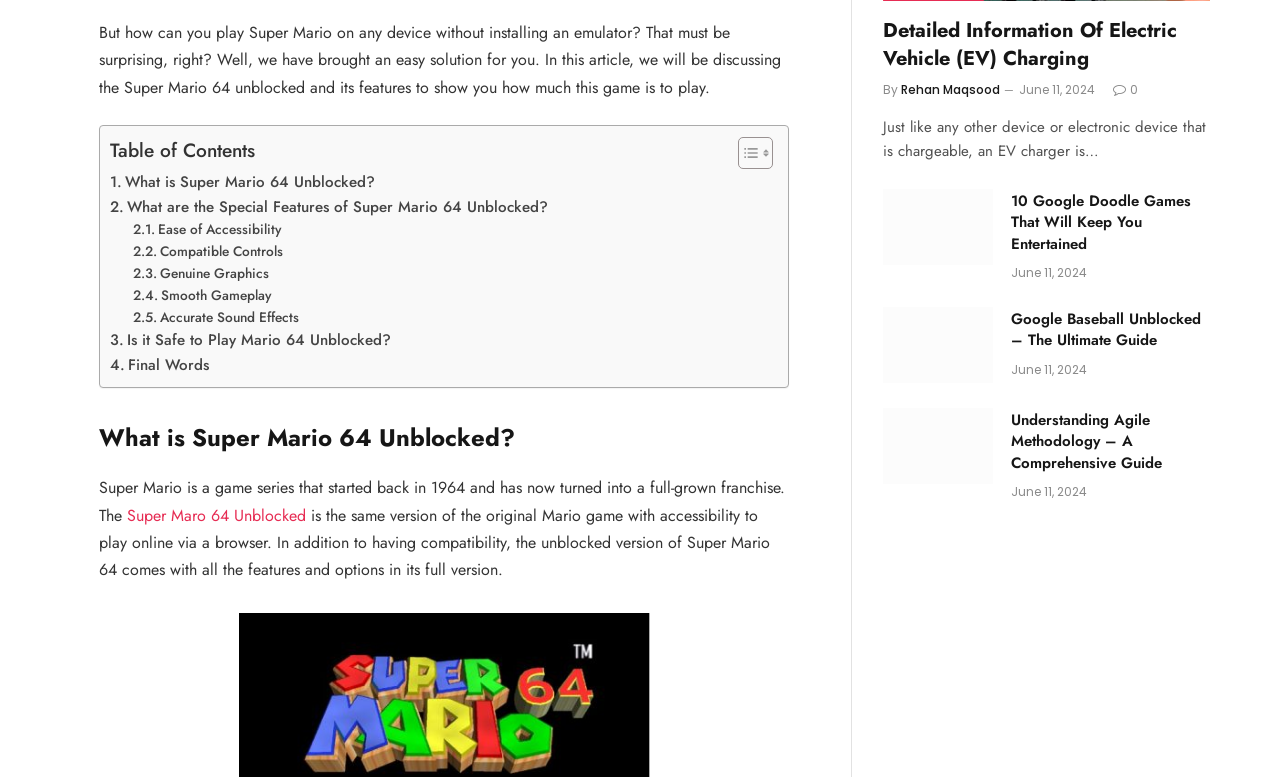Identify the bounding box coordinates of the clickable region to carry out the given instruction: "View recent posts".

None